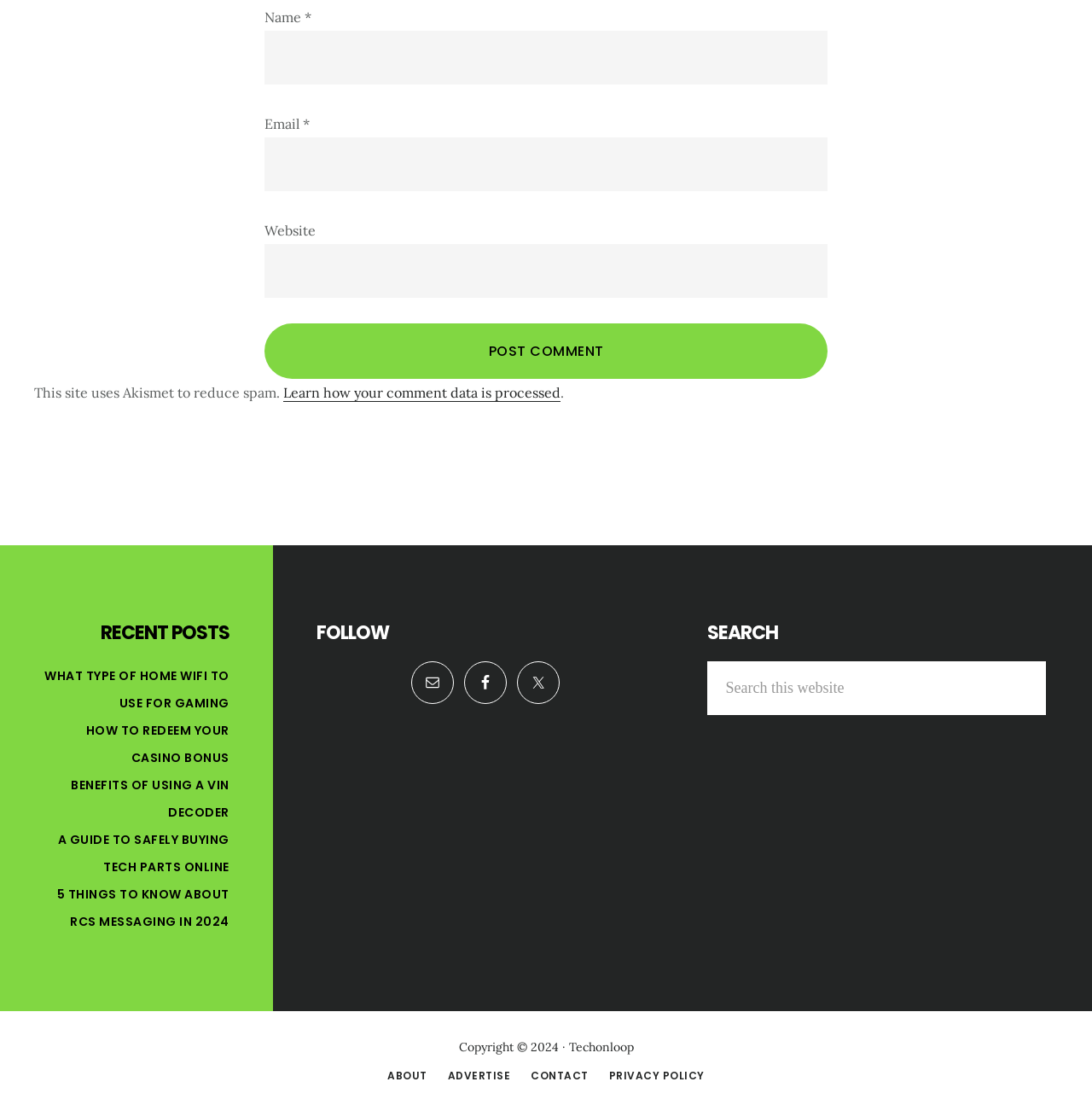Locate the bounding box coordinates of the UI element described by: "Privacy Policy". The bounding box coordinates should consist of four float numbers between 0 and 1, i.e., [left, top, right, bottom].

[0.558, 0.969, 0.645, 0.979]